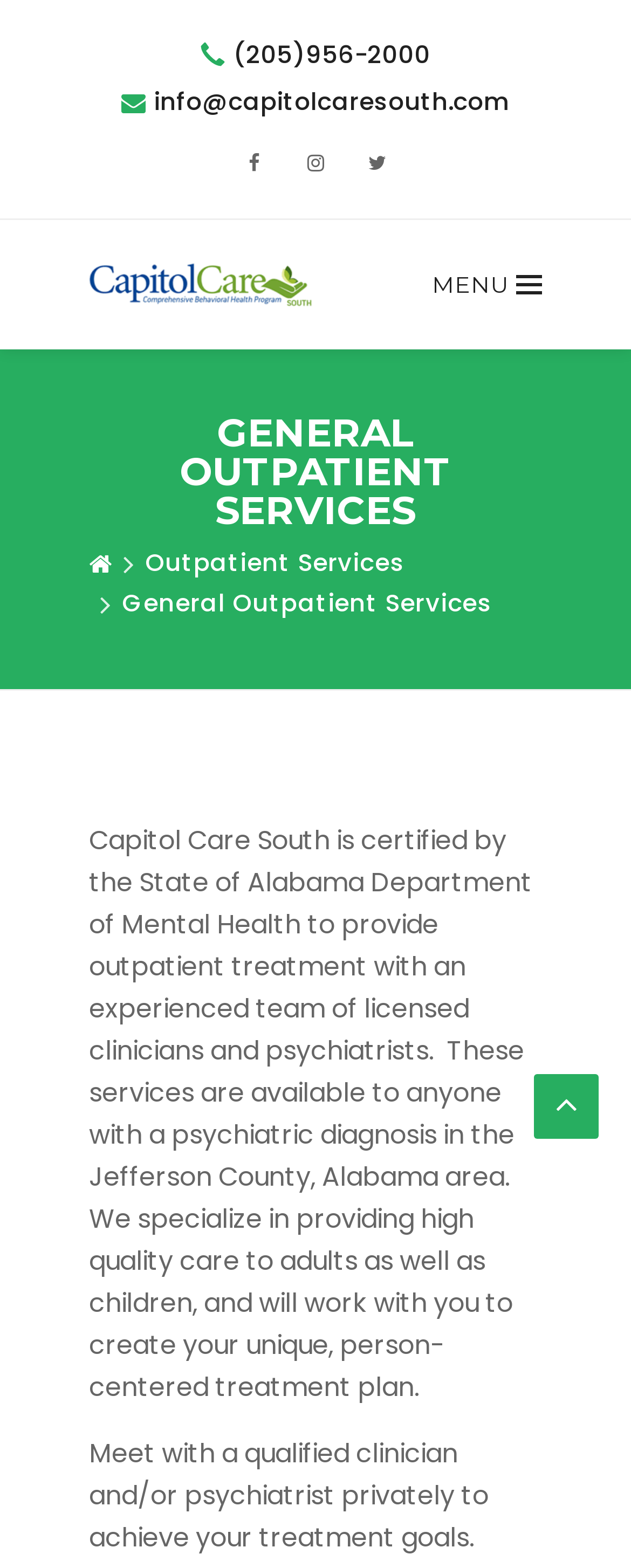Specify the bounding box coordinates of the area to click in order to execute this command: 'View Outpatient Services'. The coordinates should consist of four float numbers ranging from 0 to 1, and should be formatted as [left, top, right, bottom].

[0.23, 0.347, 0.642, 0.371]